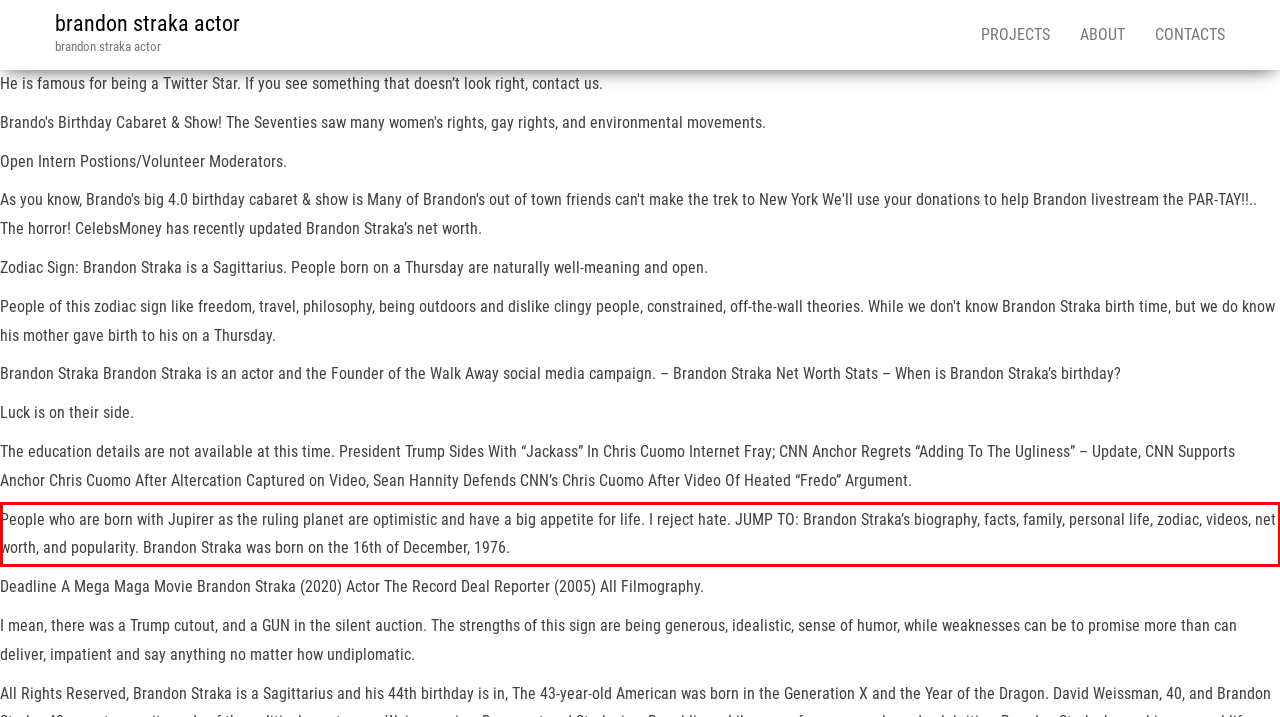Please use OCR to extract the text content from the red bounding box in the provided webpage screenshot.

People who are born with Jupirer as the ruling planet are optimistic and have a big appetite for life. I reject hate. JUMP TO: Brandon Straka’s biography, facts, family, personal life, zodiac, videos, net worth, and popularity. Brandon Straka was born on the 16th of December, 1976.